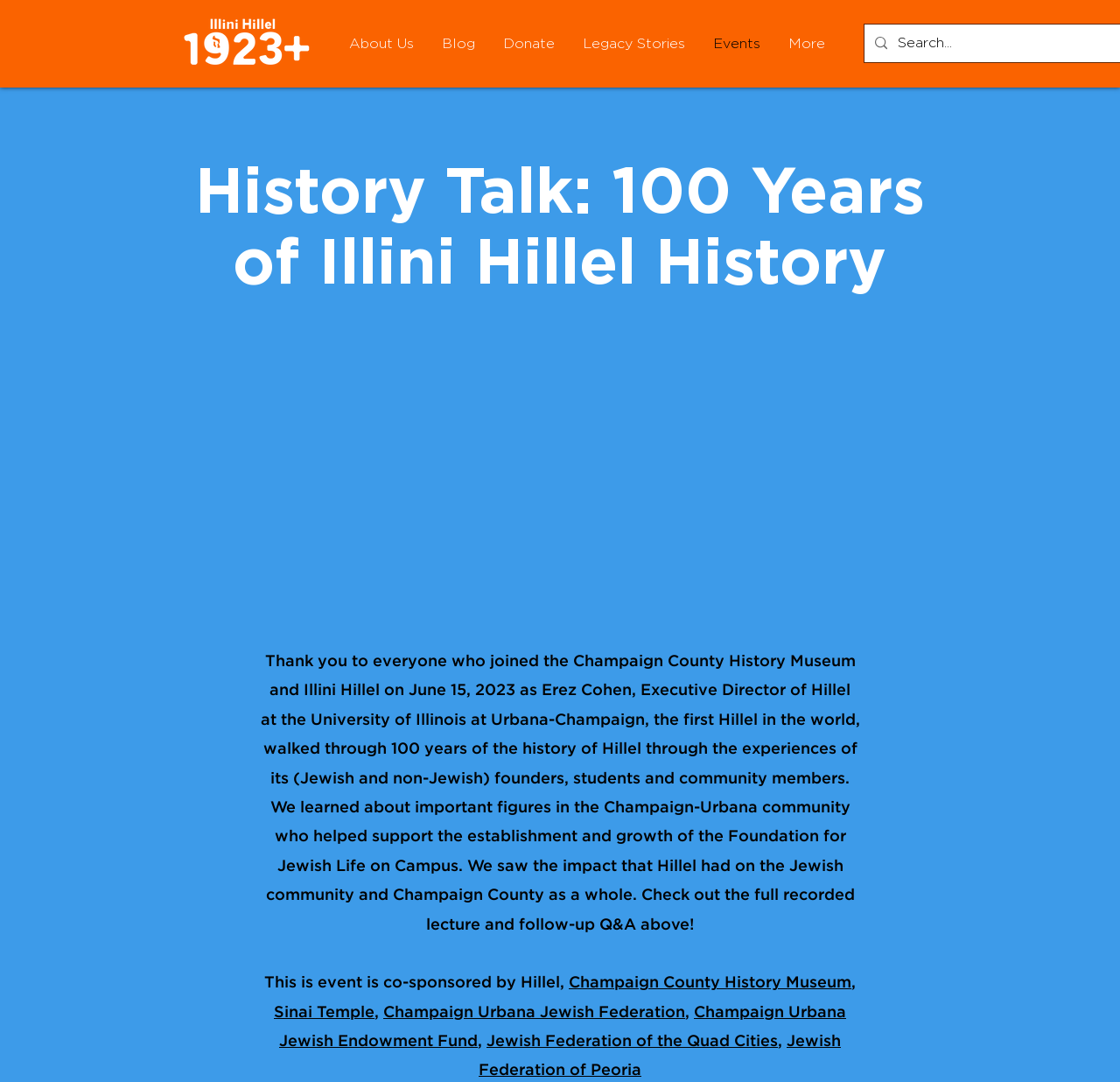Locate the bounding box coordinates of the clickable element to fulfill the following instruction: "Click the logo". Provide the coordinates as four float numbers between 0 and 1 in the format [left, top, right, bottom].

[0.155, 0.015, 0.279, 0.066]